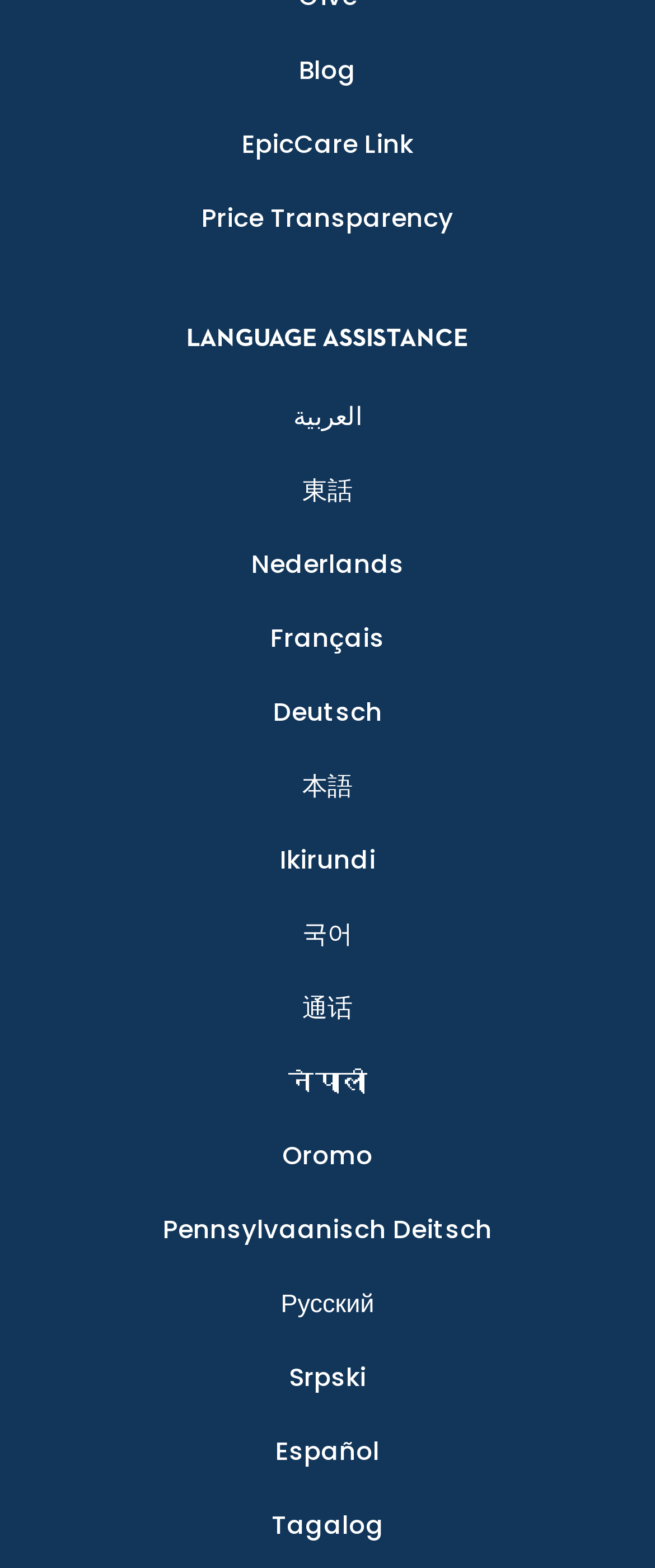Kindly respond to the following question with a single word or a brief phrase: 
How many language options are available?

21